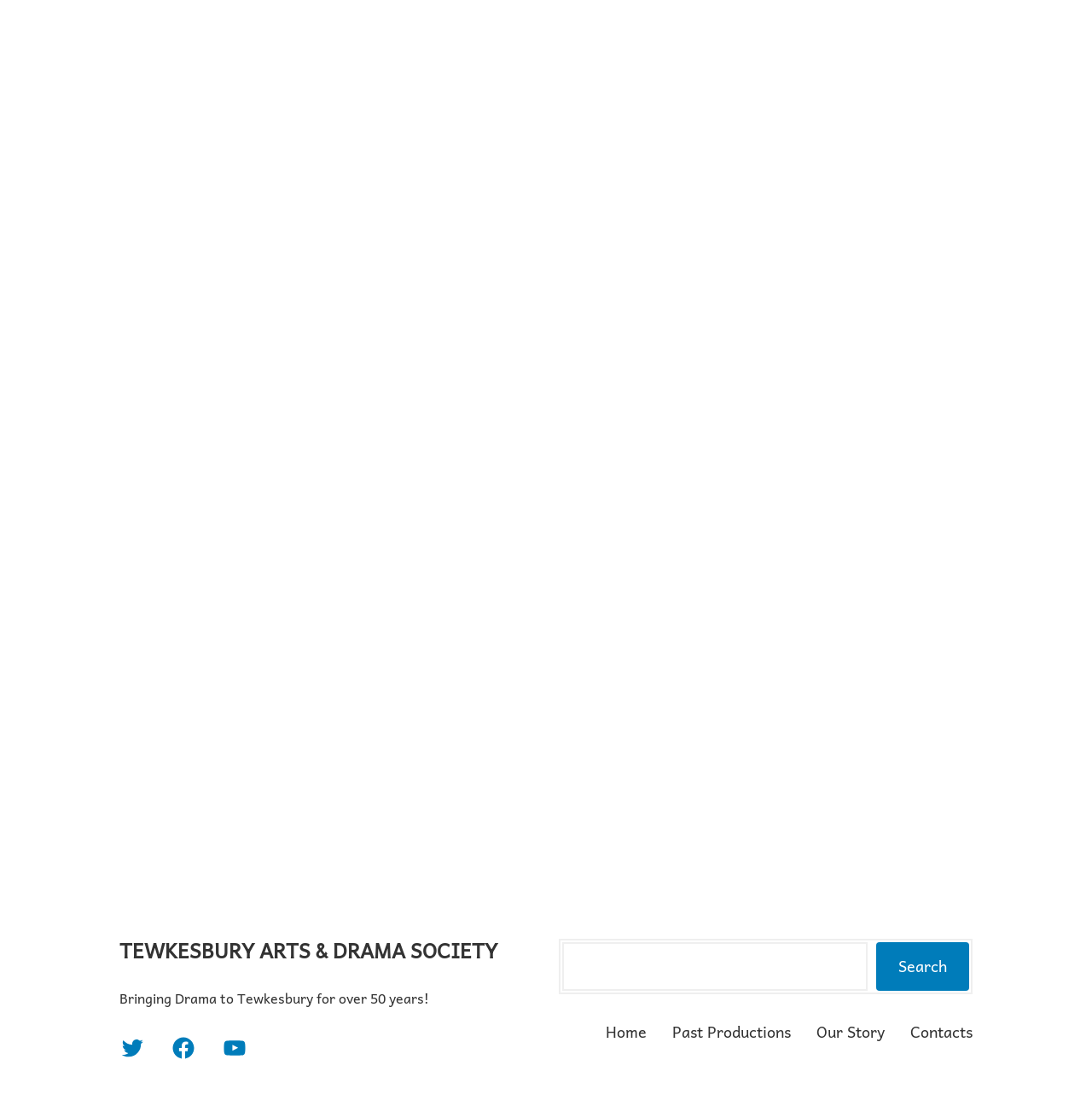What is the tagline of the drama society?
Please provide a single word or phrase in response based on the screenshot.

Bringing Drama to Tewkesbury for over 50 years!